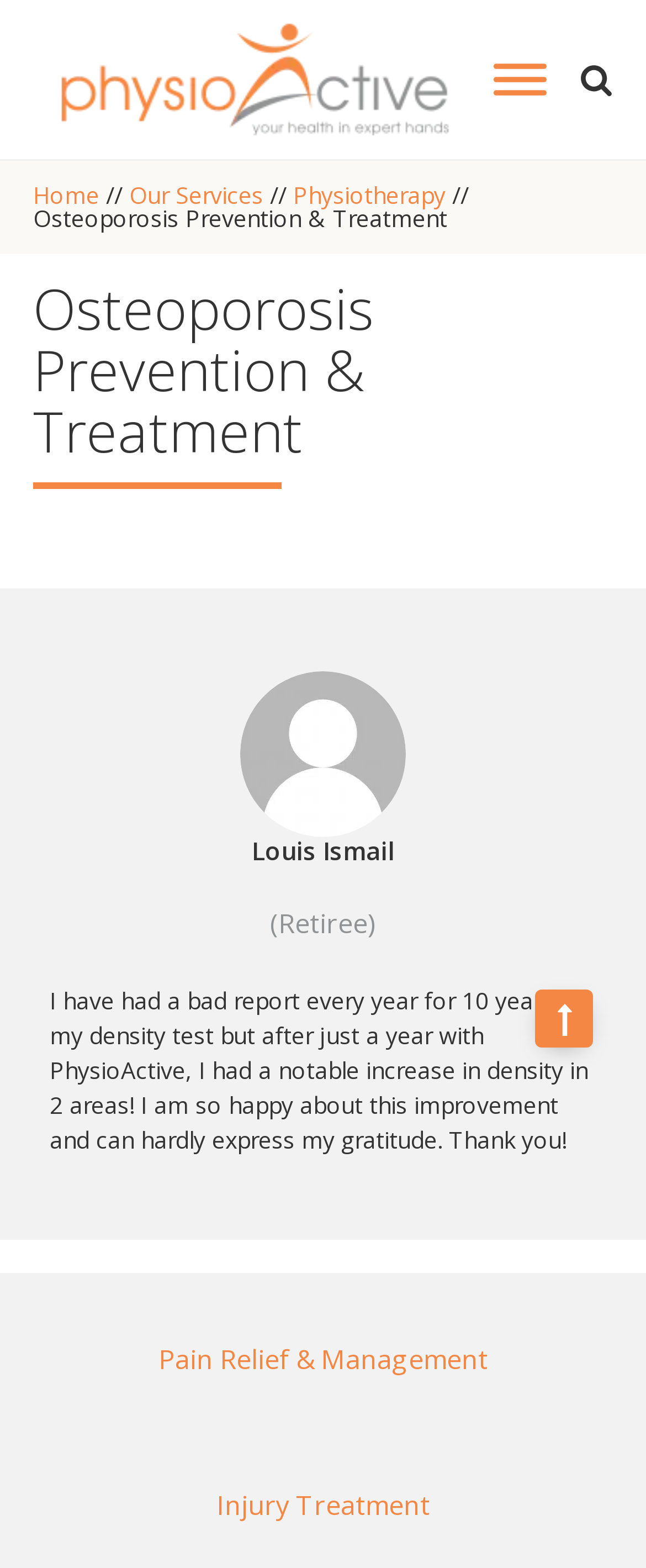Carefully examine the image and provide an in-depth answer to the question: What is the name of the person who shared their experience?

The webpage contains a testimonial from a person named Louis Ismail, who is a retiree. This information can be found in the heading element with the text 'Louis Ismail' and the static text element with the text '(Retiree)'.